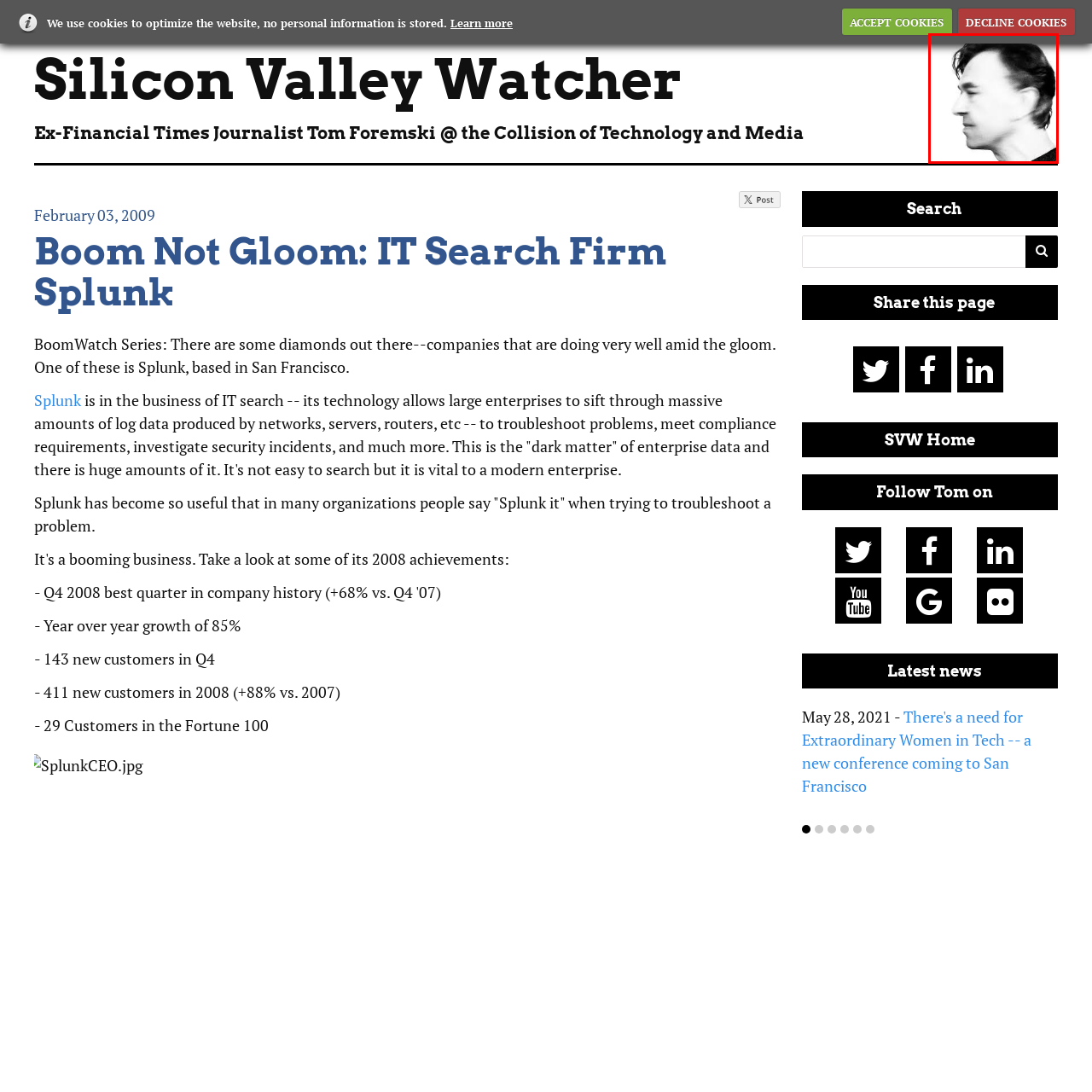Give a detailed account of the scene depicted in the image inside the red rectangle.

The image features a profile view of a person with a subtle expression, showcasing gently tousled hair and a contemplative demeanor. This black and white portrait emphasizes the contours of the face and neck, creating a striking visual that draws attention to the subject's thoughtful gaze. The simplicity of the monochromatic palette enhances the image's artistic quality, allowing viewers to focus on the features and the emotion conveyed. This visual is likely connected to the content discussing the impact of technology and media within the context of the IT search firm Splunk, reflecting the dynamic intersection of innovation and personal narrative in the current digital landscape.